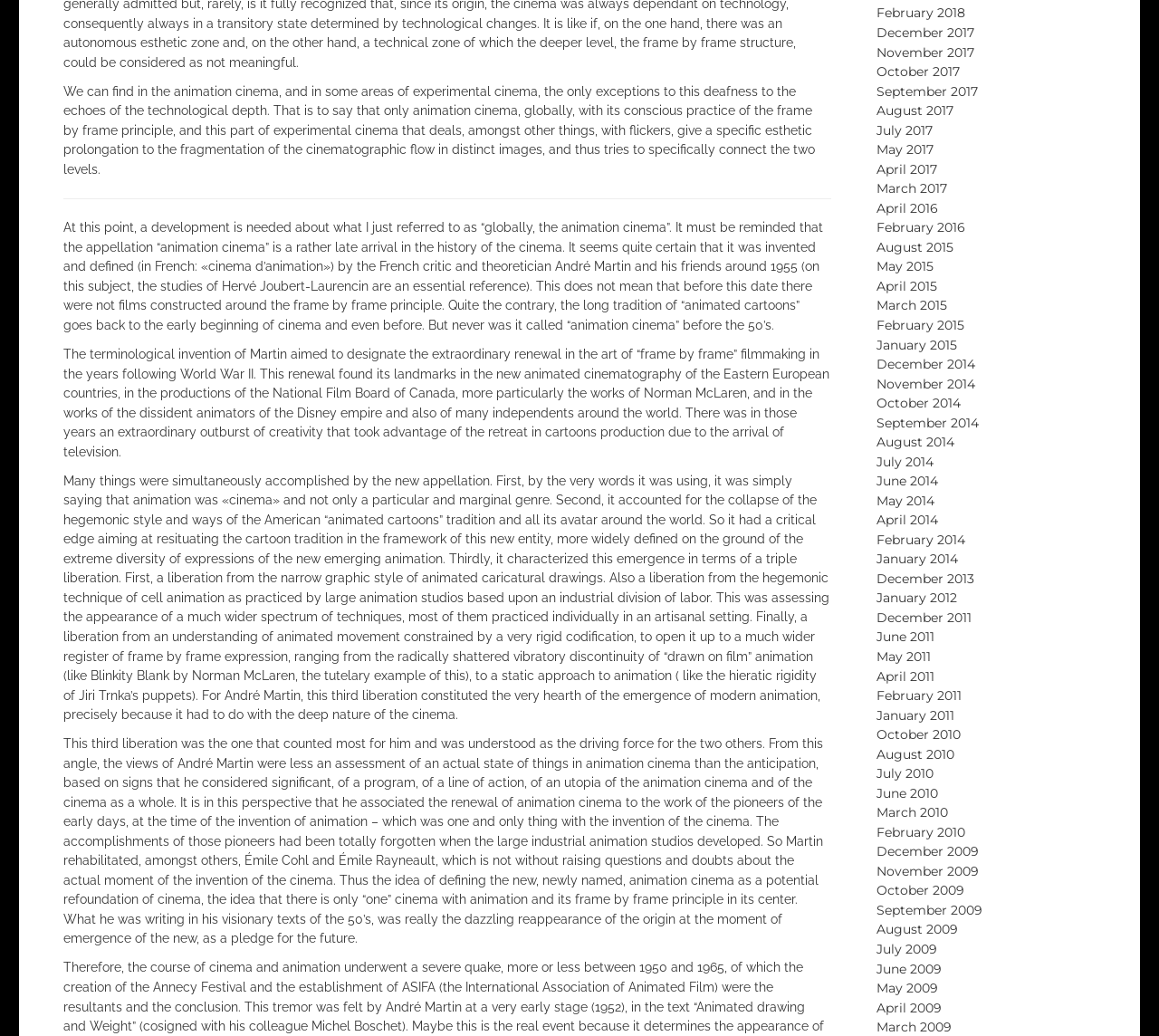Please answer the following question as detailed as possible based on the image: 
What is the name of the animator mentioned in the text?

The text mentions Norman McLaren as one of the animators who worked with the National Film Board of Canada, and his work is referred to as an example of the new animated cinematography of the Eastern European countries.